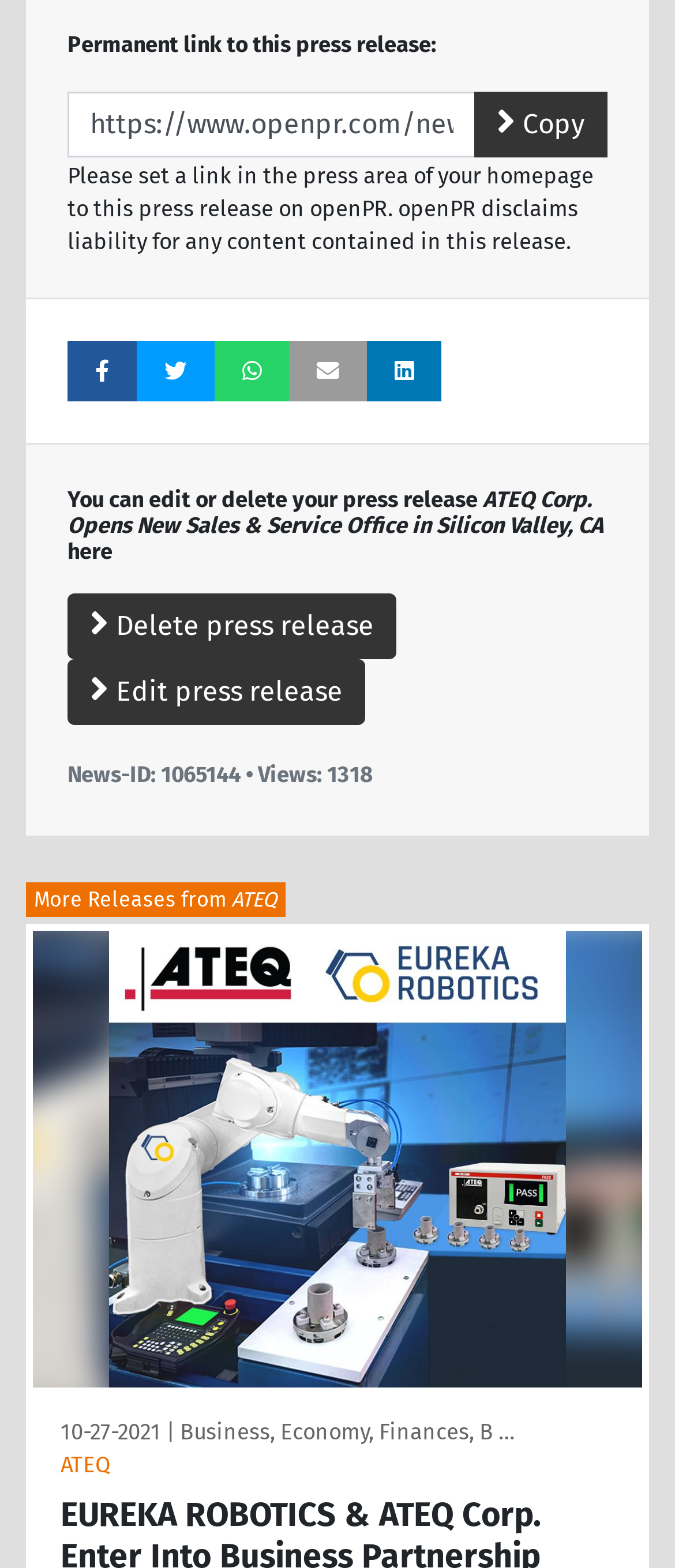Show the bounding box coordinates of the element that should be clicked to complete the task: "Edit press release".

[0.1, 0.42, 0.541, 0.462]